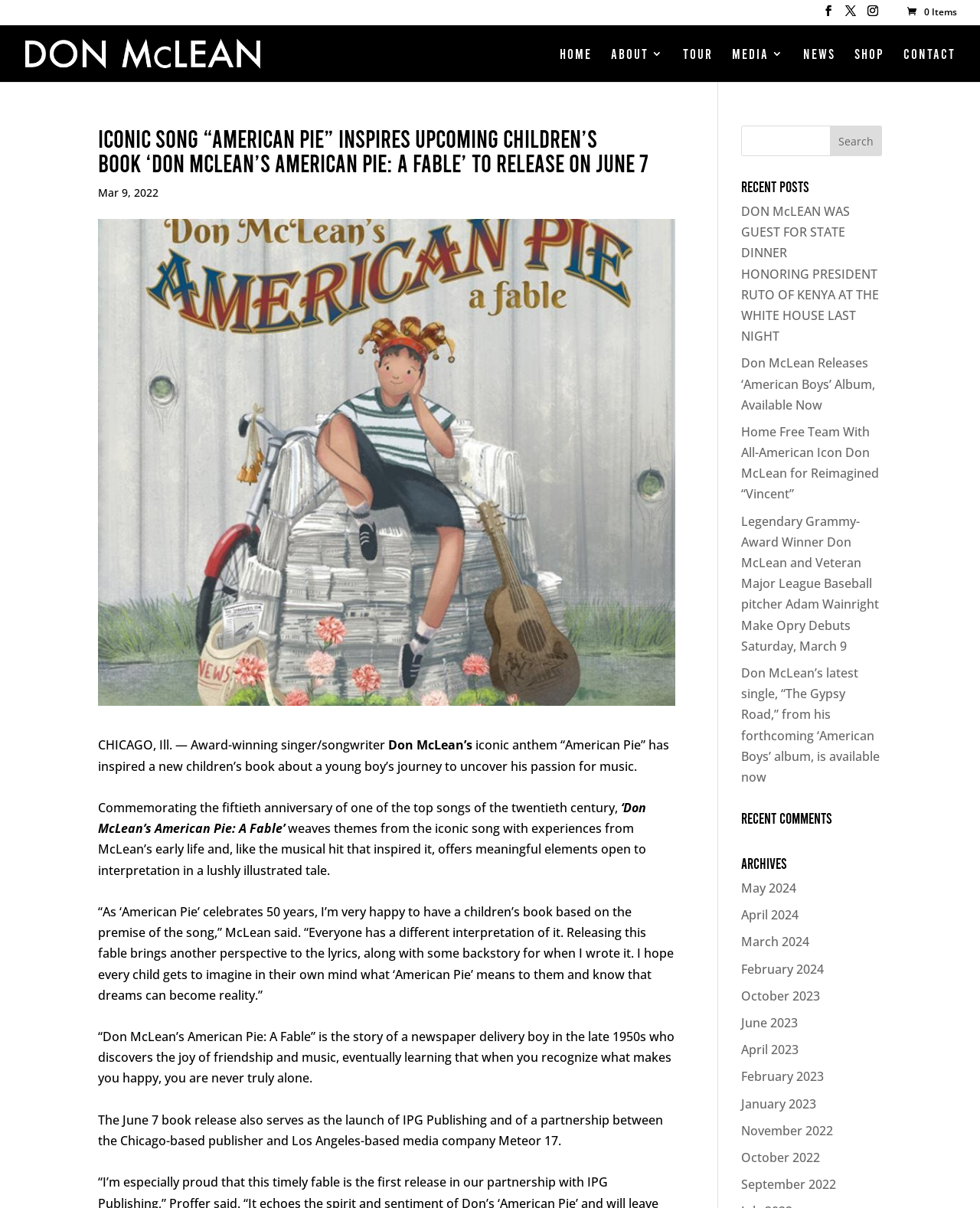Please answer the following question using a single word or phrase: How many recent posts are listed on the webpage?

5